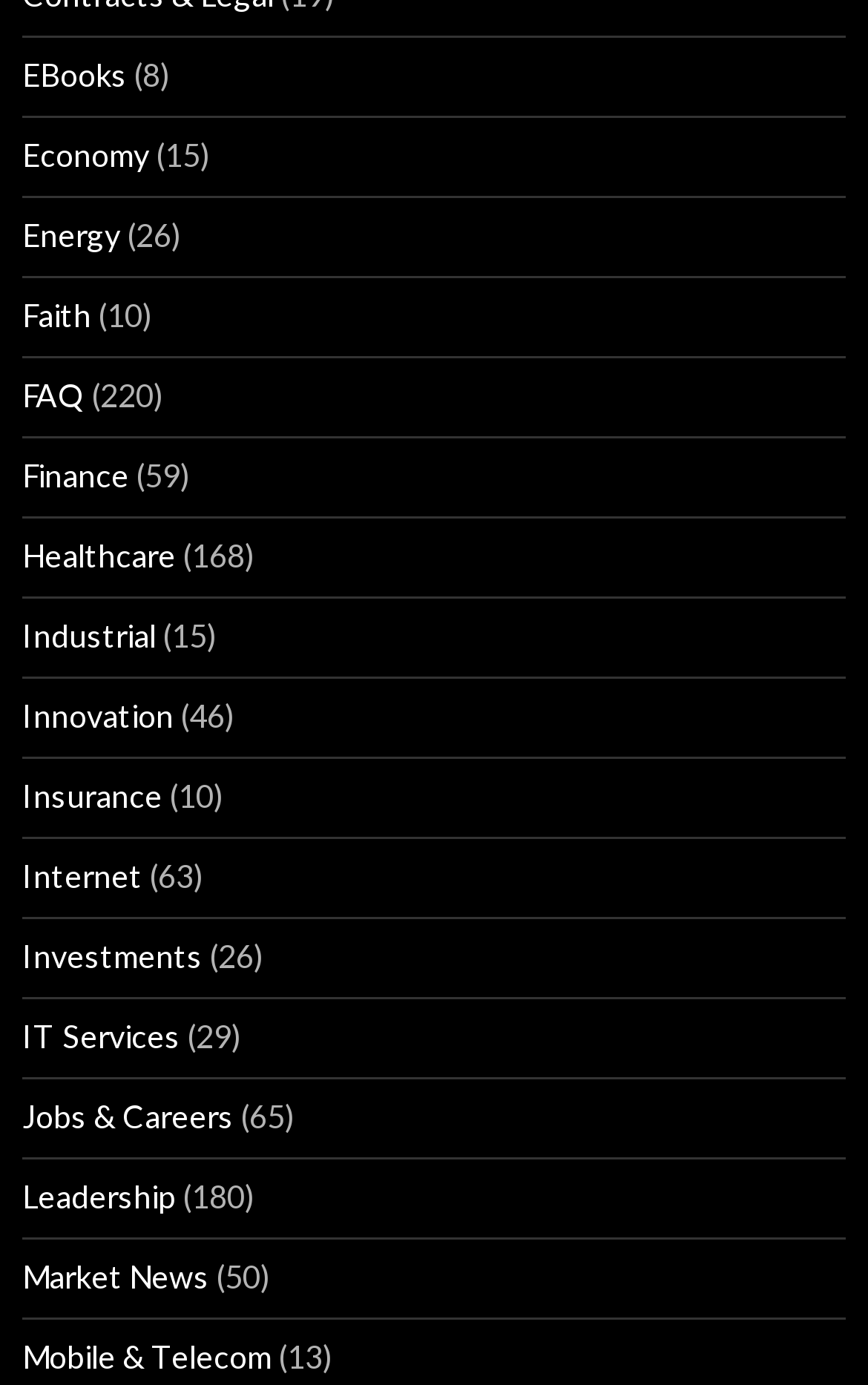Answer with a single word or phrase: 
What is the category that comes after 'Energy'?

Faith